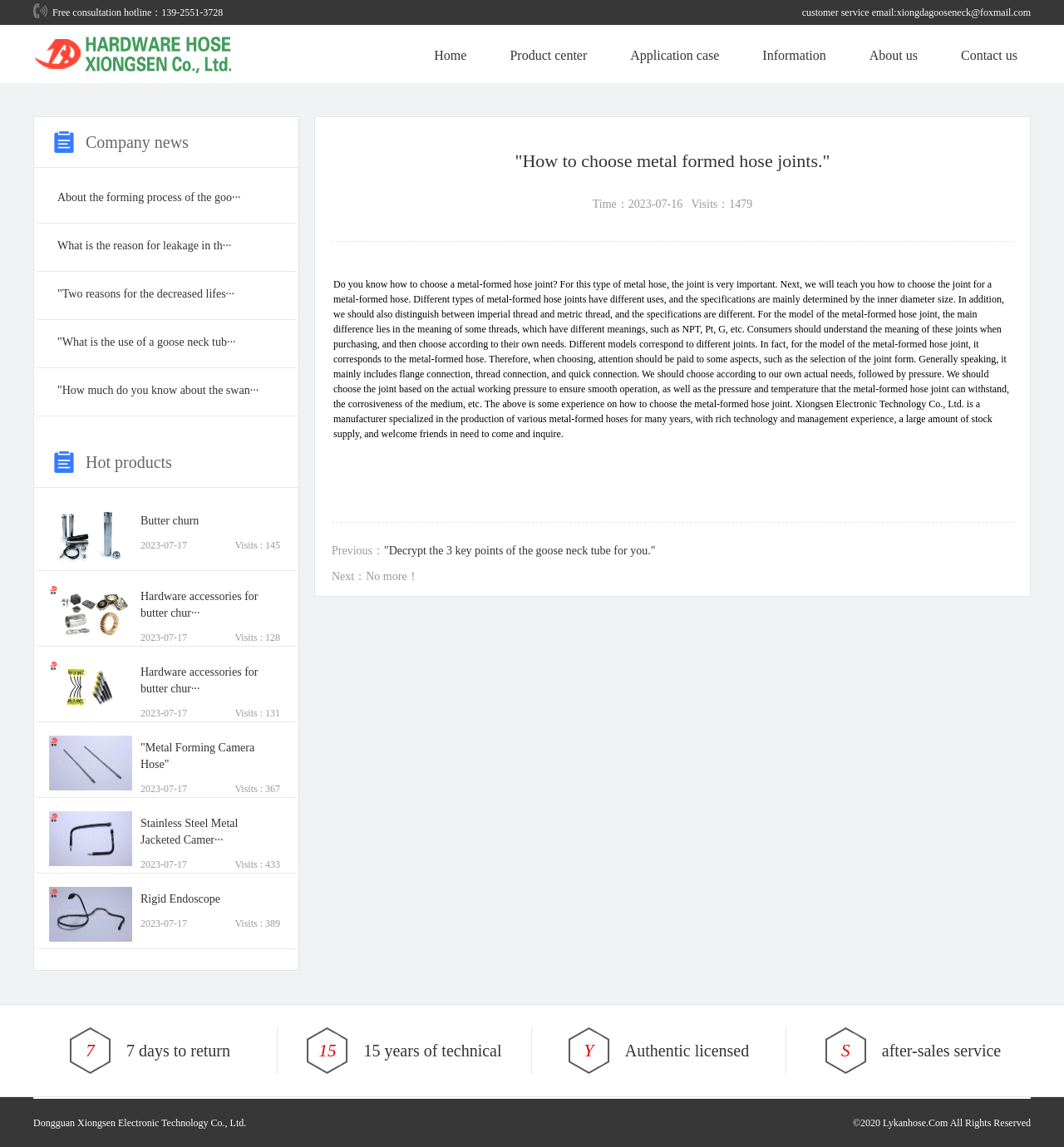Bounding box coordinates are to be given in the format (top-left x, top-left y, bottom-right x, bottom-right y). All values must be floating point numbers between 0 and 1. Provide the bounding box coordinate for the UI element described as: Home

[0.4, 0.025, 0.446, 0.072]